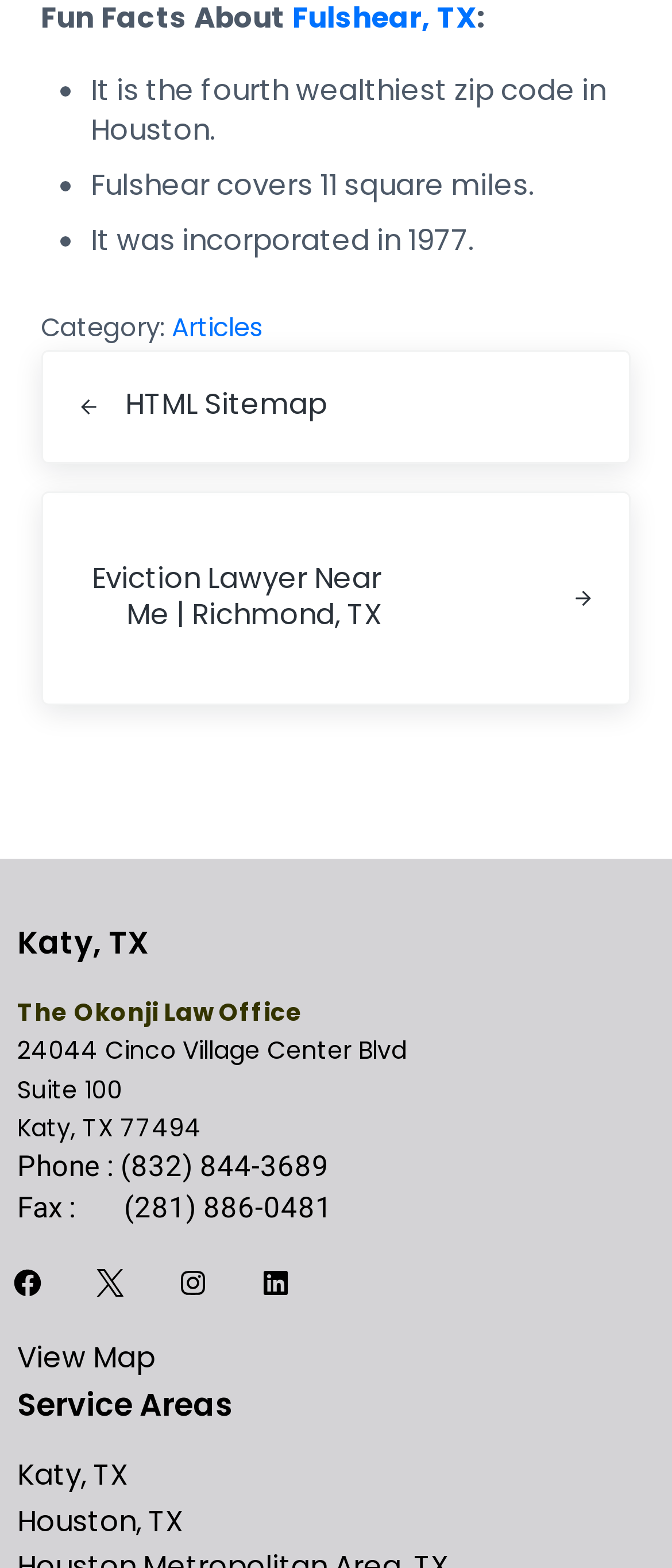Please indicate the bounding box coordinates of the element's region to be clicked to achieve the instruction: "Click on the 'Articles' link". Provide the coordinates as four float numbers between 0 and 1, i.e., [left, top, right, bottom].

[0.256, 0.198, 0.392, 0.22]